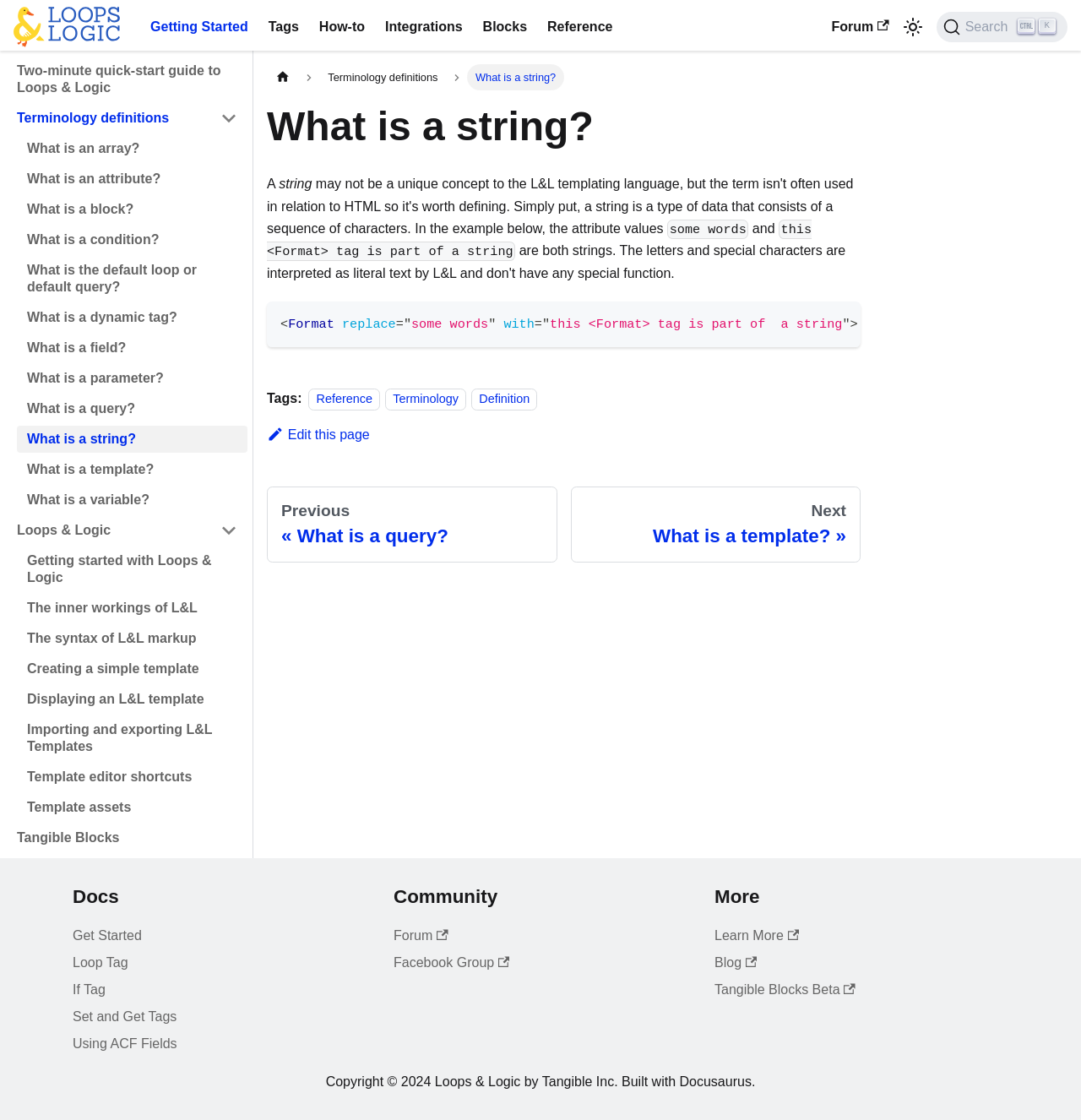Please provide the bounding box coordinates for the UI element as described: "Displaying an L&L template". The coordinates must be four floats between 0 and 1, represented as [left, top, right, bottom].

[0.016, 0.612, 0.229, 0.637]